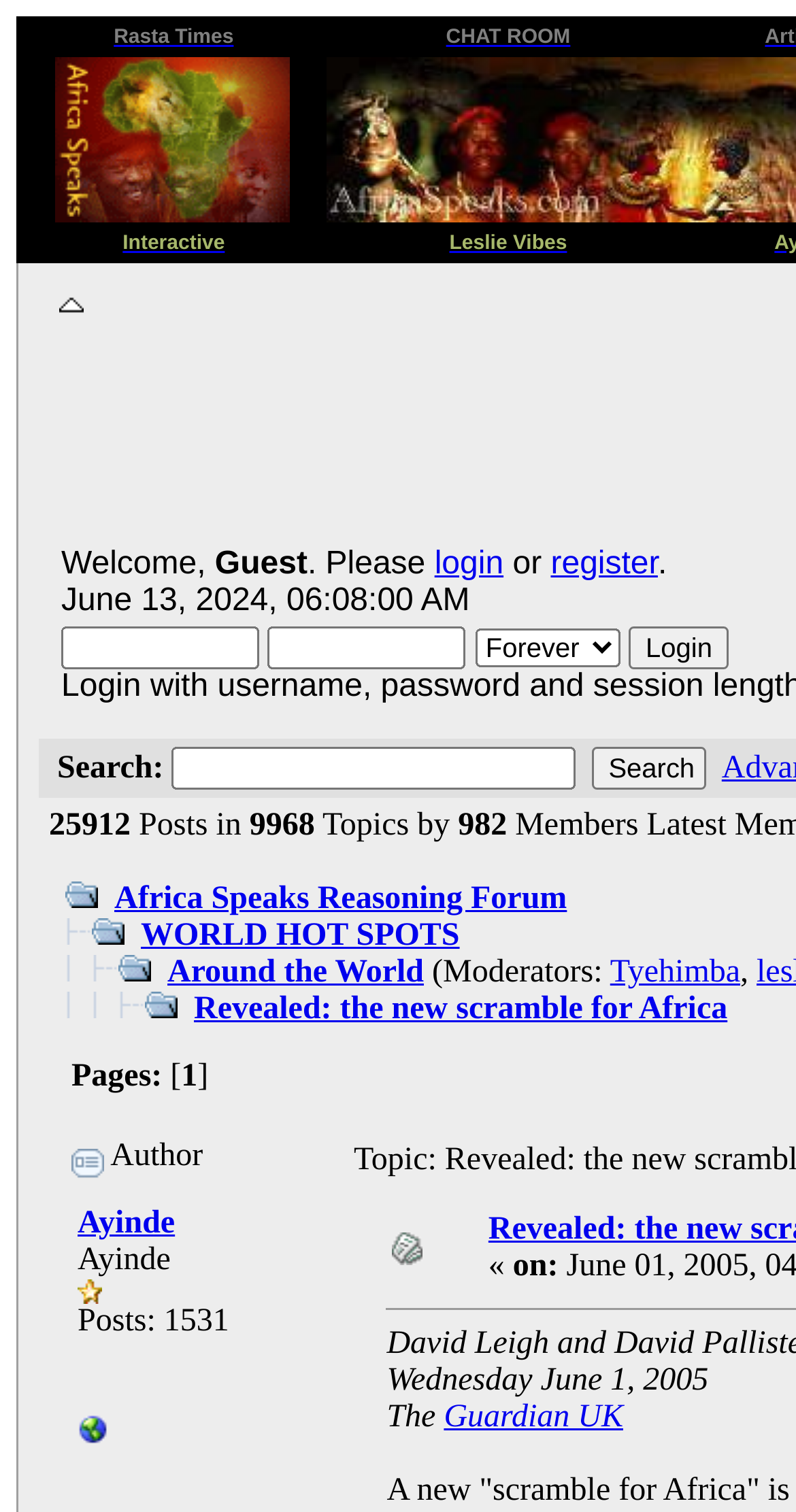What is the name of the website?
Please provide a single word or phrase as your answer based on the image.

Africa Speaks